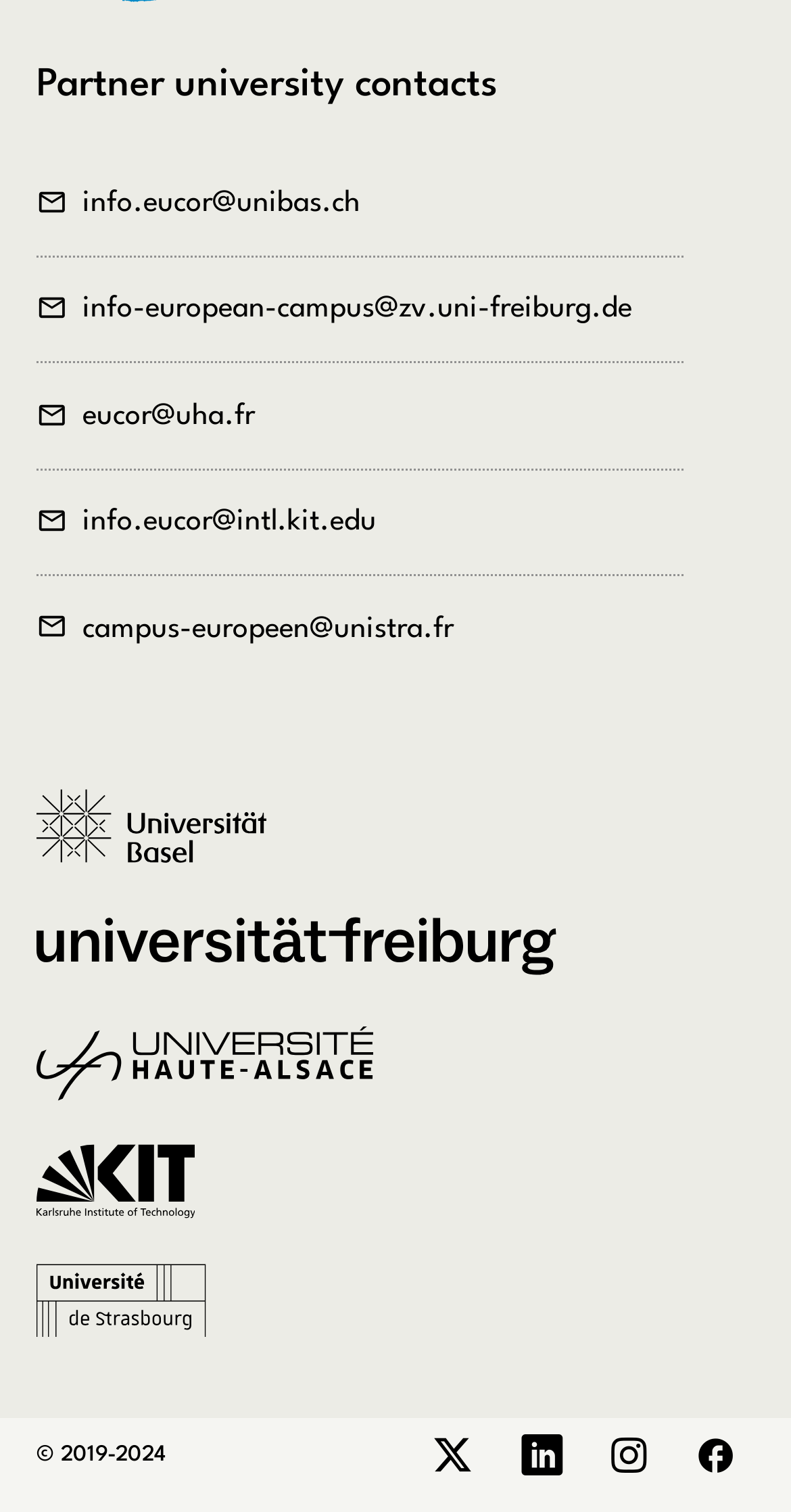Find and provide the bounding box coordinates for the UI element described with: "title="Karlsruhe Institute of Technology (KIT)"".

[0.046, 0.757, 0.282, 0.835]